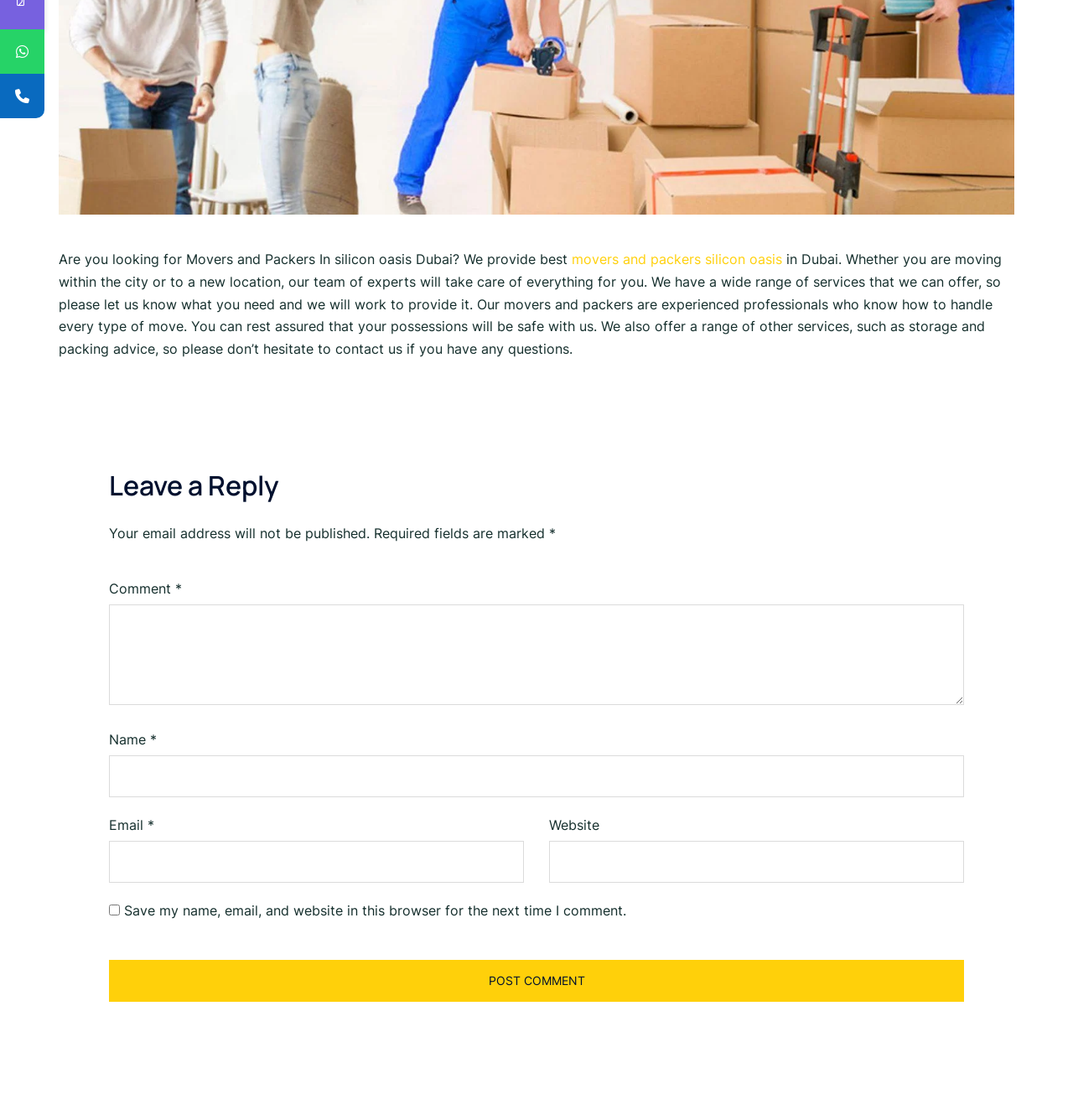Determine the bounding box of the UI element mentioned here: "parent_node: Name * name="author"". The coordinates must be in the format [left, top, right, bottom] with values ranging from 0 to 1.

[0.102, 0.674, 0.898, 0.712]